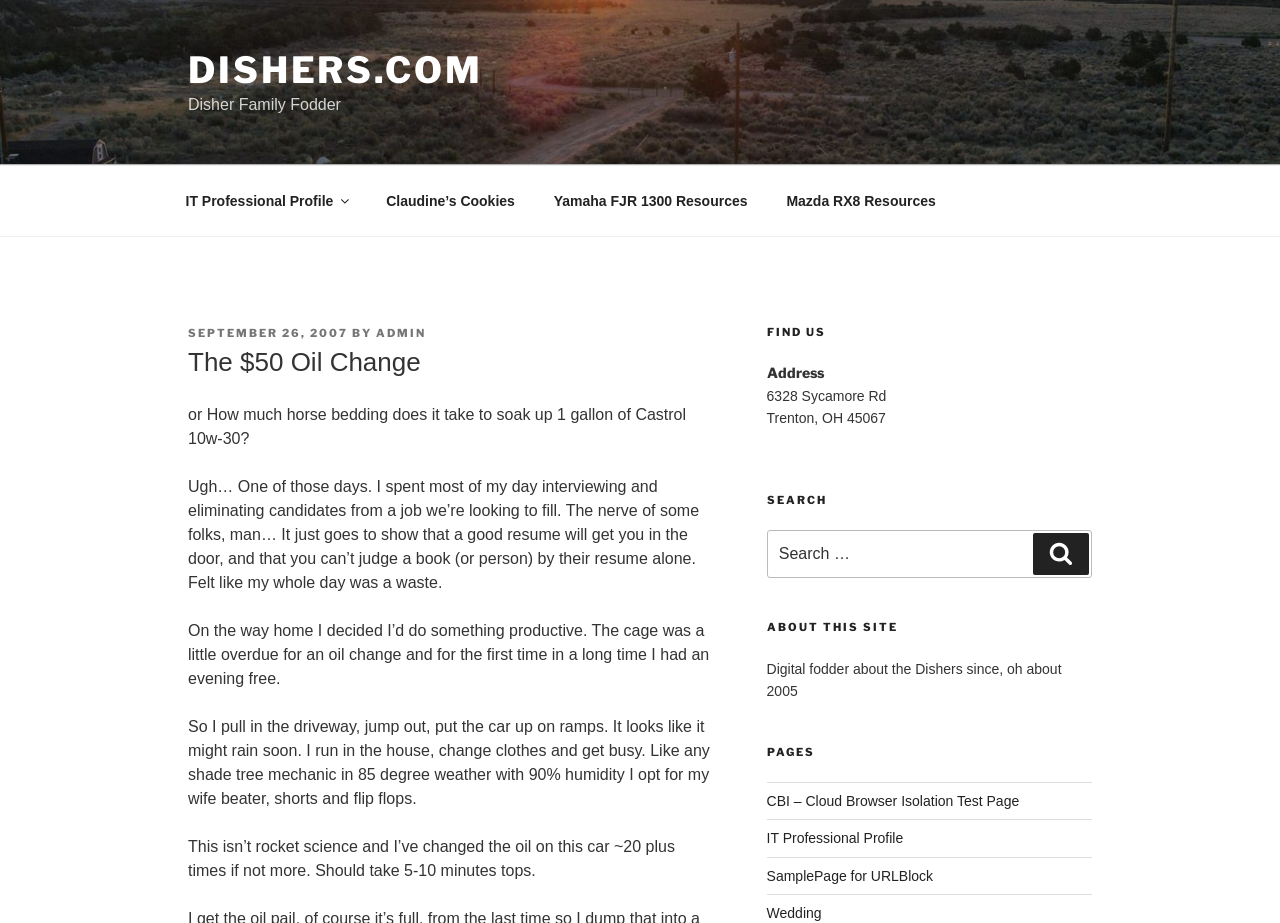Create a full and detailed caption for the entire webpage.

The webpage is about the Dishers family, with a focus on a personal blog post titled "The $50 Oil Change". At the top of the page, there is a link to the website's homepage, "DISHERS.COM", and a static text "Disher Family Fodder". Below this, there is a navigation menu with links to various sections, including "IT Professional Profile", "Claudine's Cookies", "Yamaha FJR 1300 Resources", and "Mazda RX8 Resources".

The main content of the page is a blog post, which starts with a heading "The $50 Oil Change" and a subheading "or How much horse bedding does it take to soak up 1 gallon of Castrol 10w-30?". The post is a personal anecdote about the author's experience with changing the oil in their car, and it is divided into several paragraphs.

To the right of the main content, there are several sections, including "FIND US", which displays the website's address, "SEARCH", which allows users to search the website, "ABOUT THIS SITE", which provides a brief description of the website, and "PAGES", which lists various pages on the website, including "CBI – Cloud Browser Isolation Test Page", "IT Professional Profile", "SamplePage for URLBlock", and "Wedding".

Overall, the webpage has a simple layout, with a focus on the blog post and several sections providing additional information and links to other pages on the website.